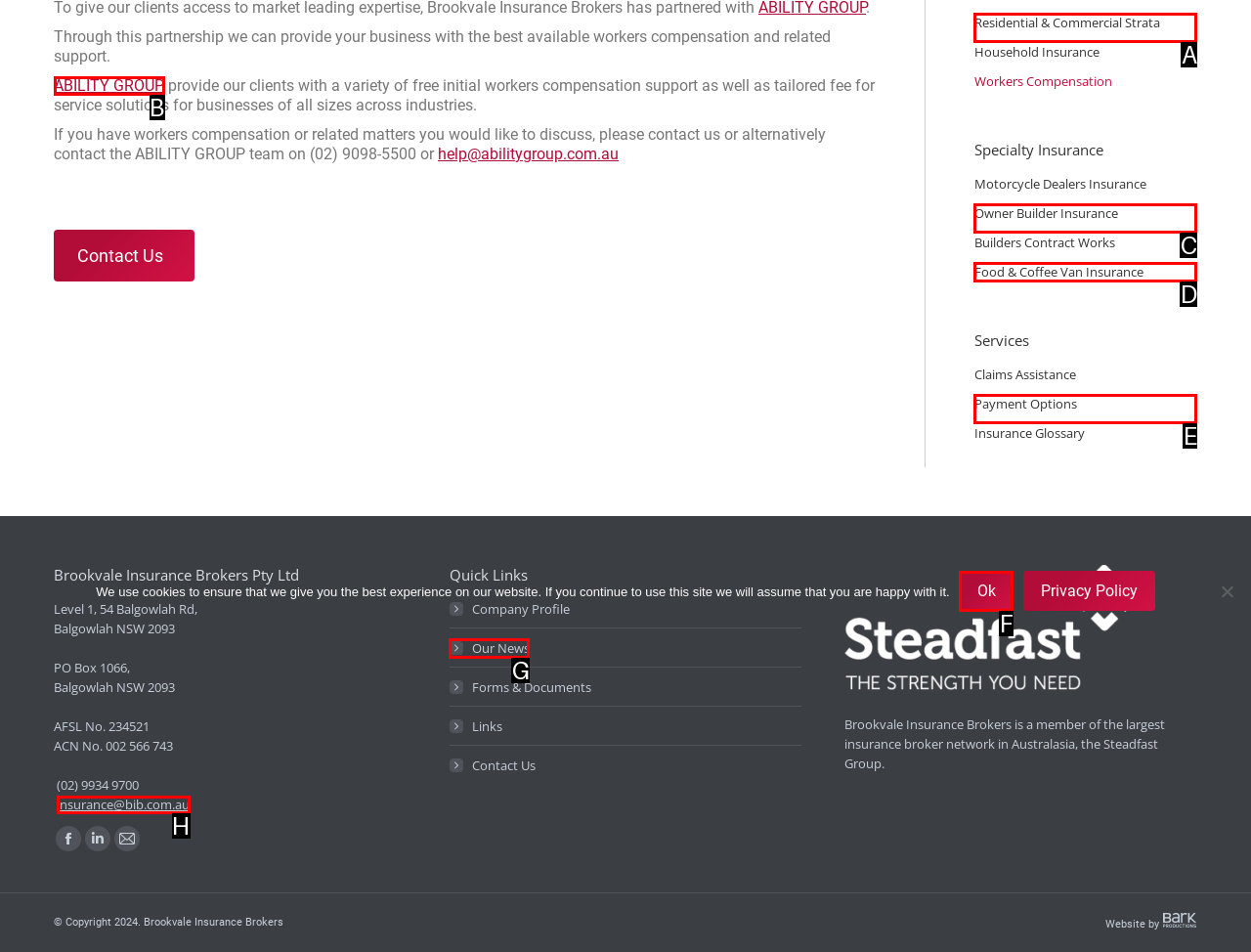Match the HTML element to the description: Food & Coffee Van Insurance. Respond with the letter of the correct option directly.

D